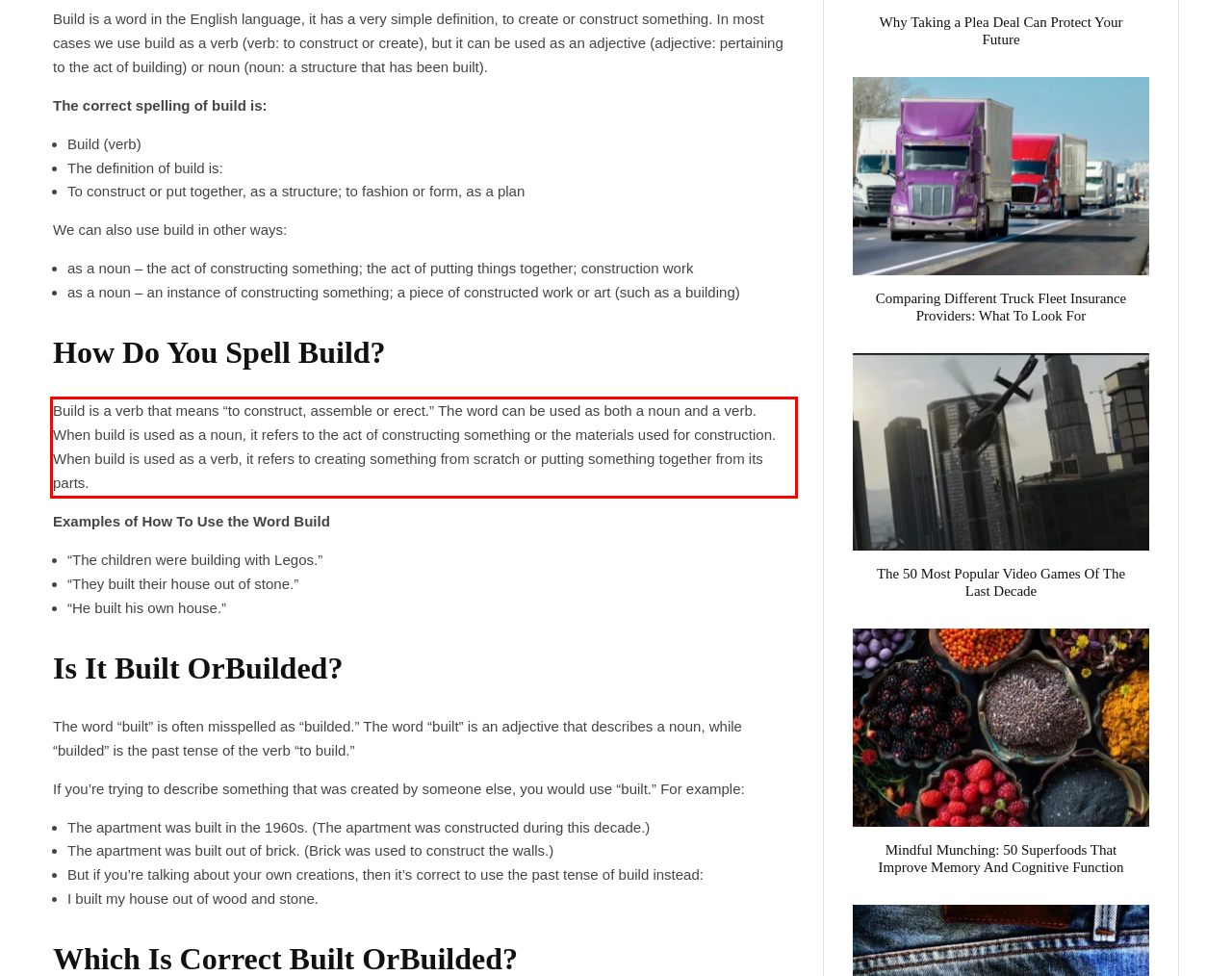Please identify and extract the text from the UI element that is surrounded by a red bounding box in the provided webpage screenshot.

Build is a verb that means “to construct, assemble or erect.” The word can be used as both a noun and a verb. When build is used as a noun, it refers to the act of constructing something or the materials used for construction. When build is used as a verb, it refers to creating something from scratch or putting something together from its parts.